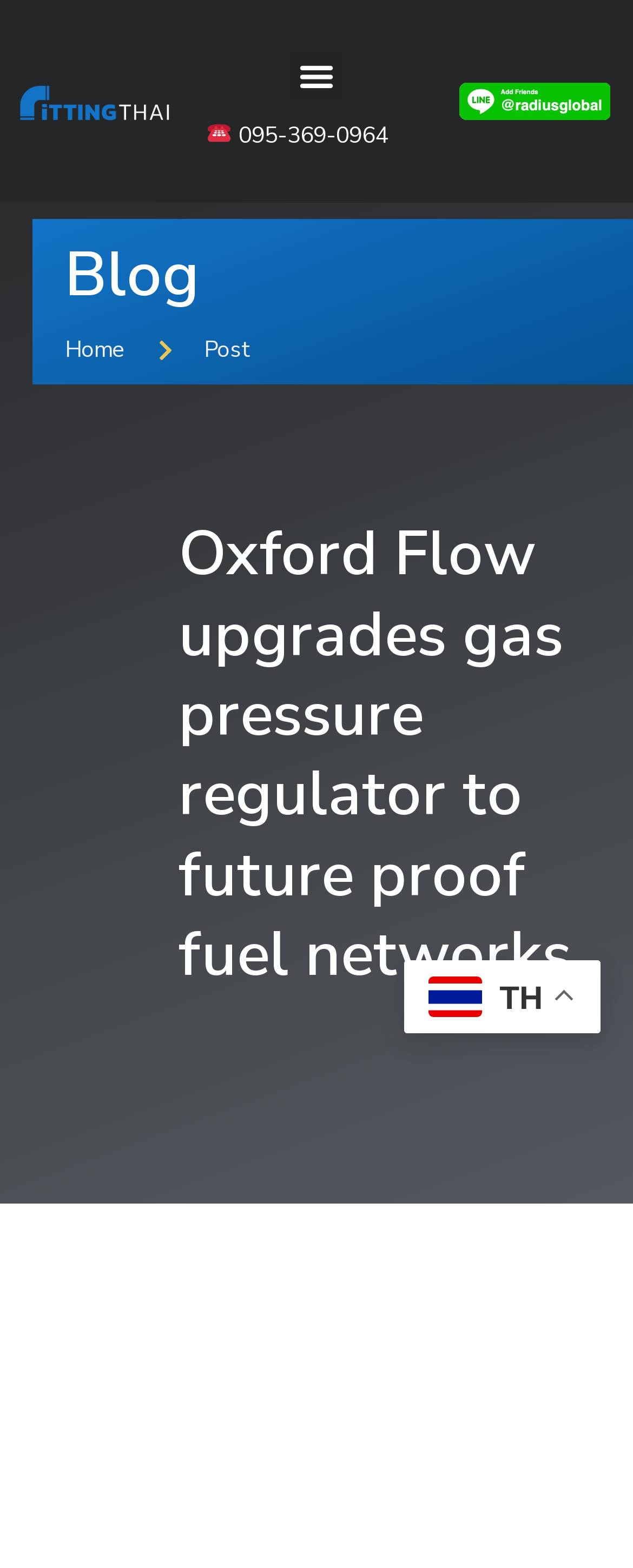Give a detailed account of the webpage.

The webpage appears to be a blog or news article page from Oxford Flow, a company that specializes in flow control solutions. At the top left corner, there is a logo image of "fitting thai fitting LOGO W". Next to the logo, there is a menu toggle button. On the top right corner, there is a phone icon image "☎️" accompanied by a static text displaying the phone number "095-369-0964". 

Further to the right, there is a link with an image of "fittingthai fitting stainless brass valve stainless line logo". Below the top section, there are navigation links, including "Blog" and "Home" on the left, and "Post" on the right. 

The main content of the page is headed by a title "Oxford Flow upgrades gas pressure regulator to future proof fuel networks", which takes up a significant portion of the page. At the bottom right corner, there is a small image of the Thai flag "th" and a static text "TH".